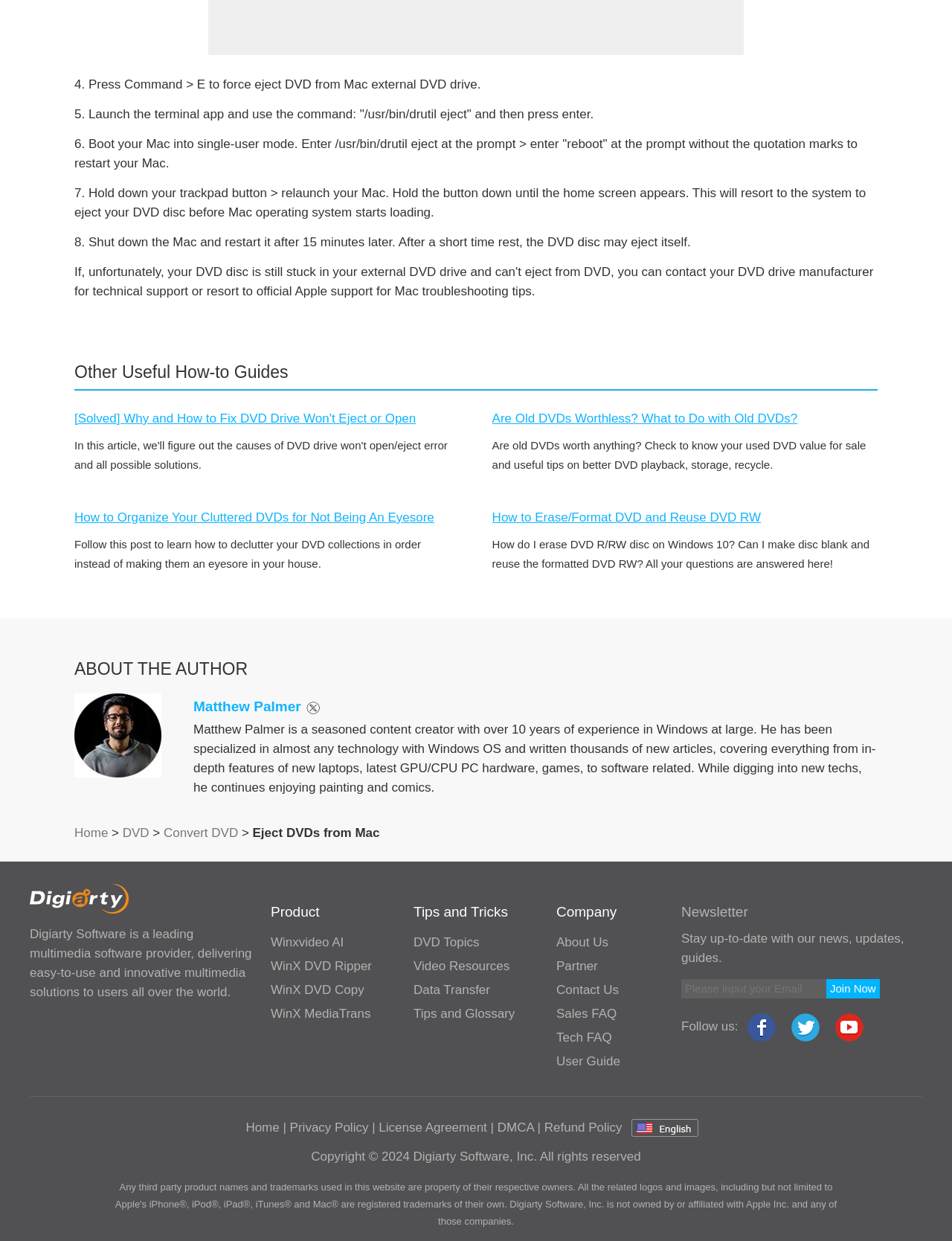Could you locate the bounding box coordinates for the section that should be clicked to accomplish this task: "Log in to the system".

None